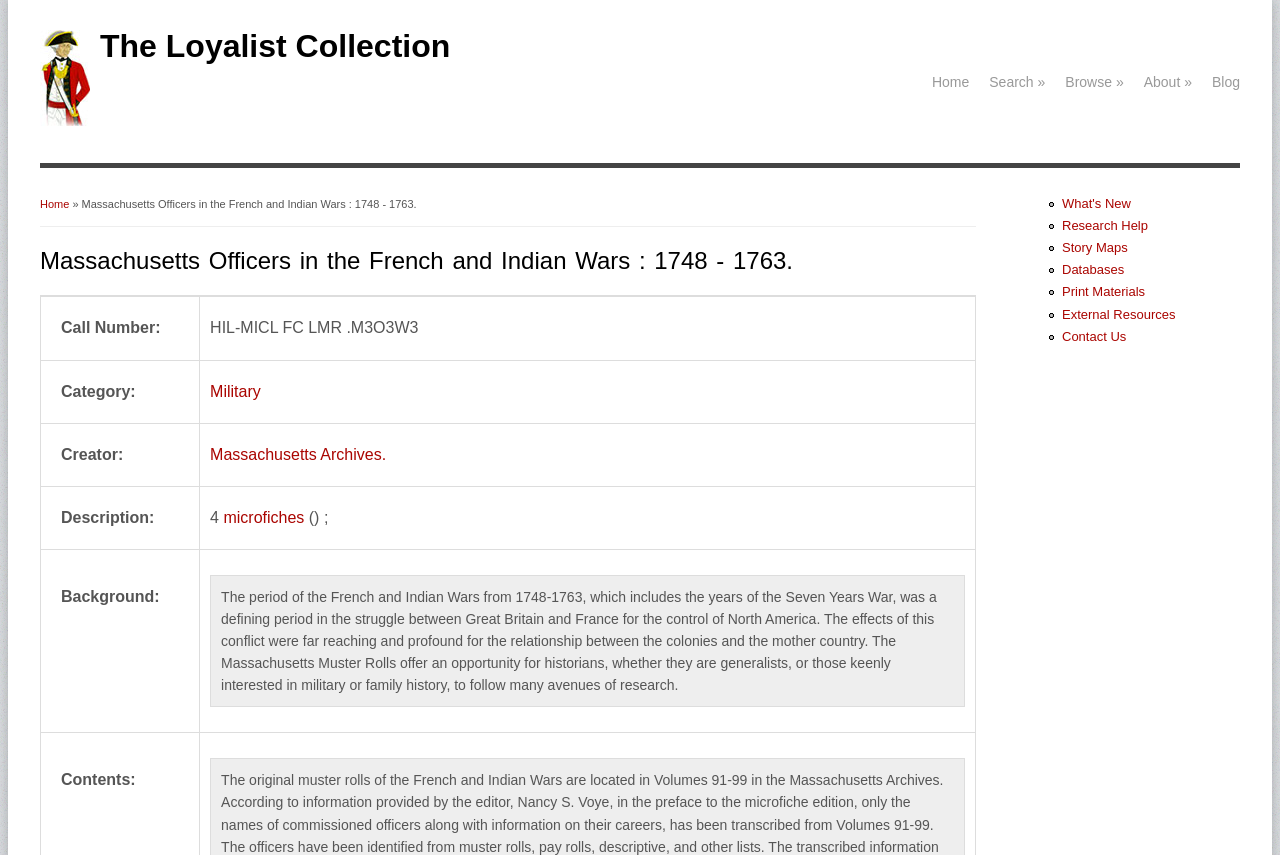Locate the bounding box coordinates of the element's region that should be clicked to carry out the following instruction: "Browse through the collection". The coordinates need to be four float numbers between 0 and 1, i.e., [left, top, right, bottom].

[0.824, 0.072, 0.886, 0.119]